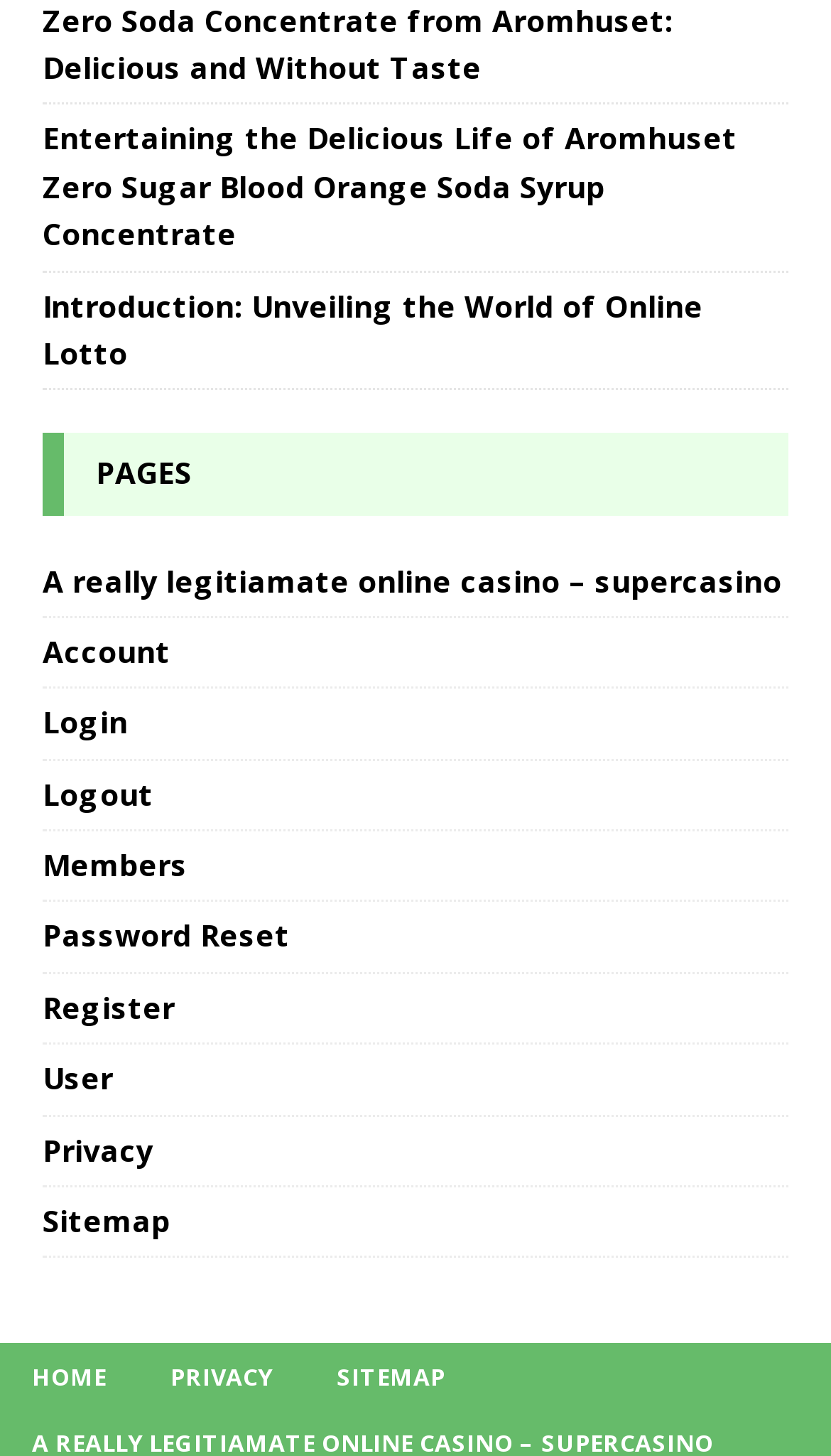Identify the bounding box of the HTML element described as: "Password Reset".

[0.051, 0.62, 0.949, 0.669]